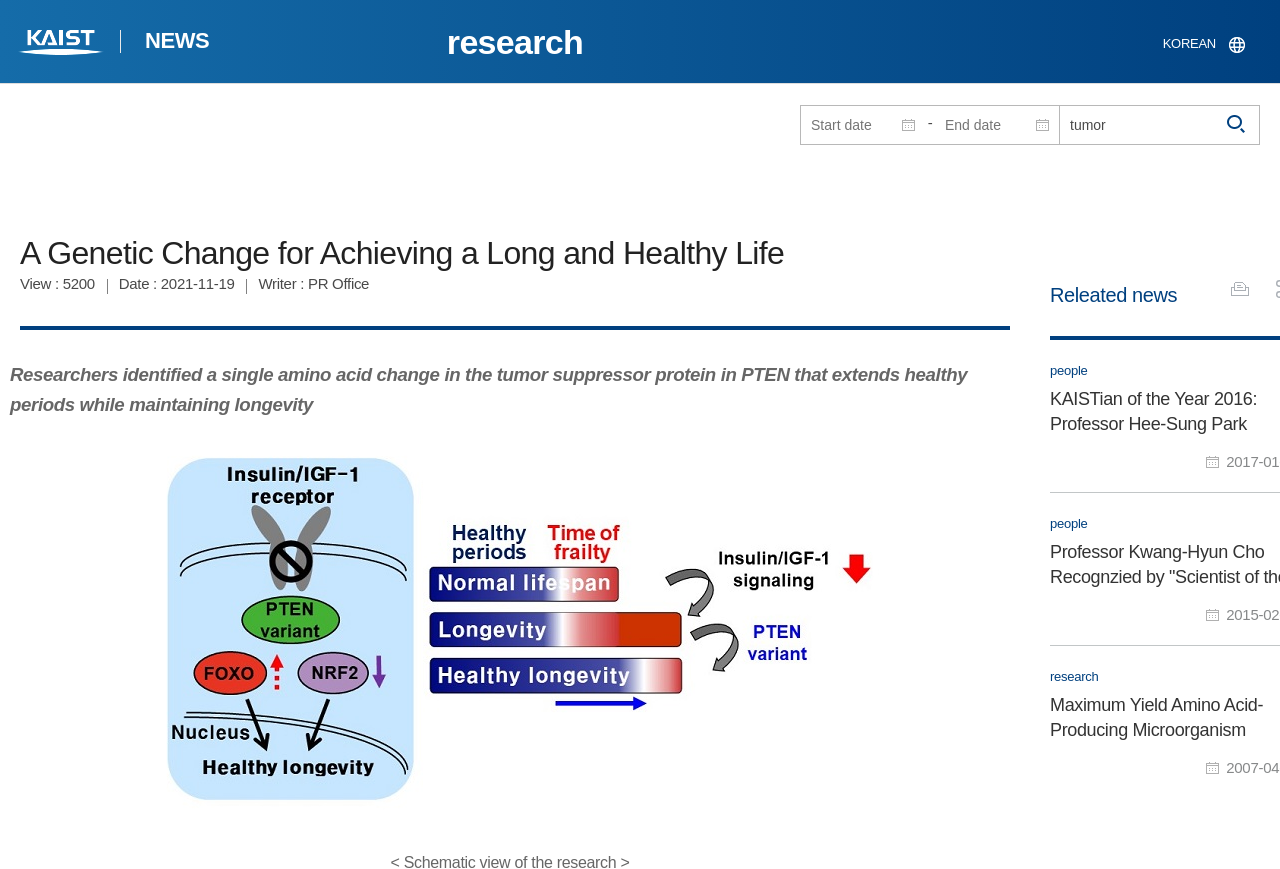Provide your answer in one word or a succinct phrase for the question: 
What is the date of the research article?

2021-11-19